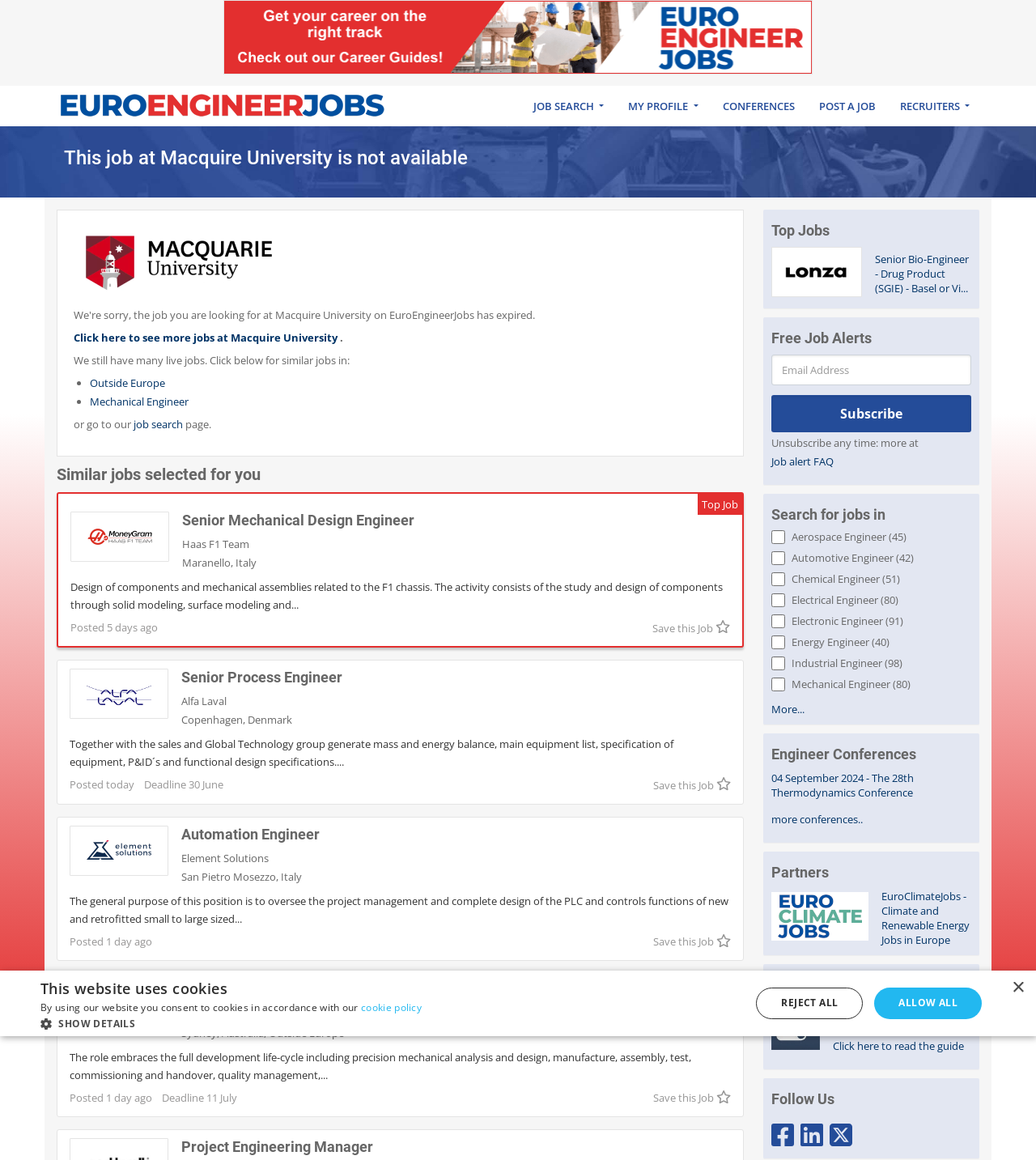Can you extract the headline from the webpage for me?

This job at Macquire University is not available